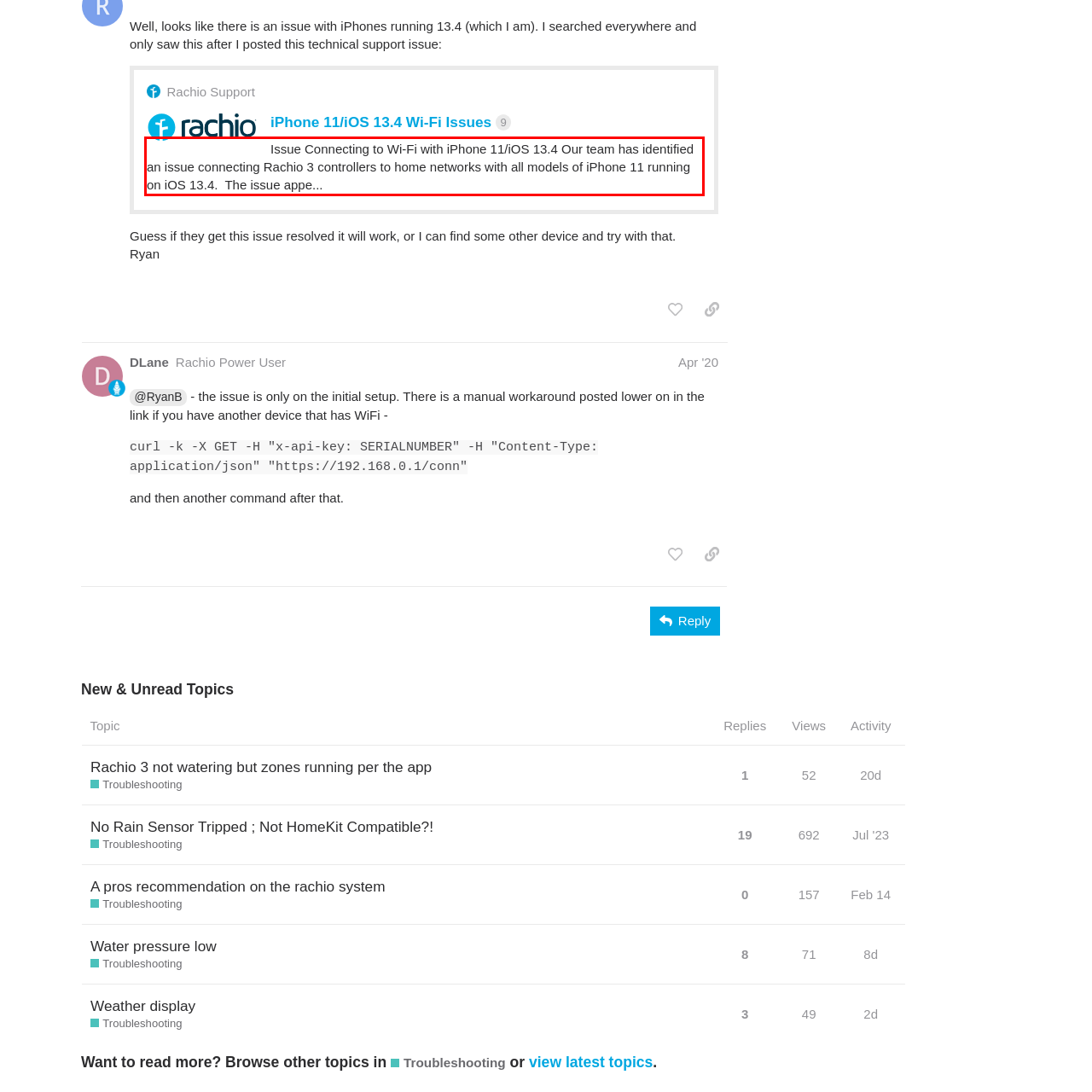Please examine the webpage screenshot containing a red bounding box and use OCR to recognize and output the text inside the red bounding box.

Issue Connecting to Wi-Fi with iPhone 11/iOS 13.4 Our team has identified an issue connecting Rachio 3 controllers to home networks with all models of iPhone 11 running on iOS 13.4. The issue appe...